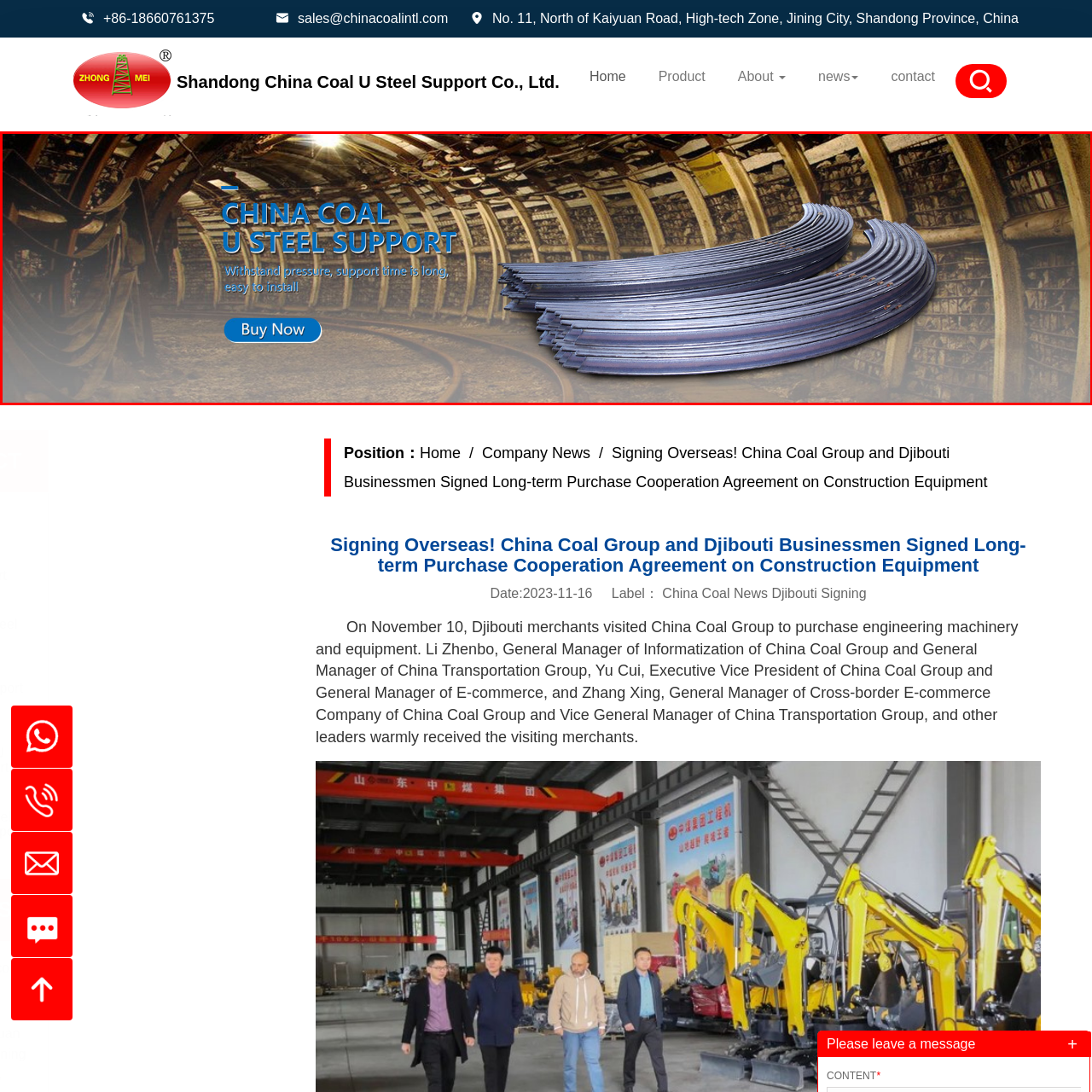Give an in-depth explanation of the image captured within the red boundary.

This image showcases a prominent banner for "China Coal U Steel Support," highlighting its robust steel support products designed for mining environments. The background features the interior of a mine, emphasizing the context within which these products are utilized. The text reads "Withstand pressure, support time is long, easy to install," stressing the reliability and practicality of the steel supports. Positioned prominently is a call-to-action button labeled "Buy Now," encouraging potential customers to engage with the product offering. The arrangement effectively combines imagery and messaging to communicate the durability and ease of installation of the steel supports, making it relevant for industry professionals seeking reliable mining equipment.